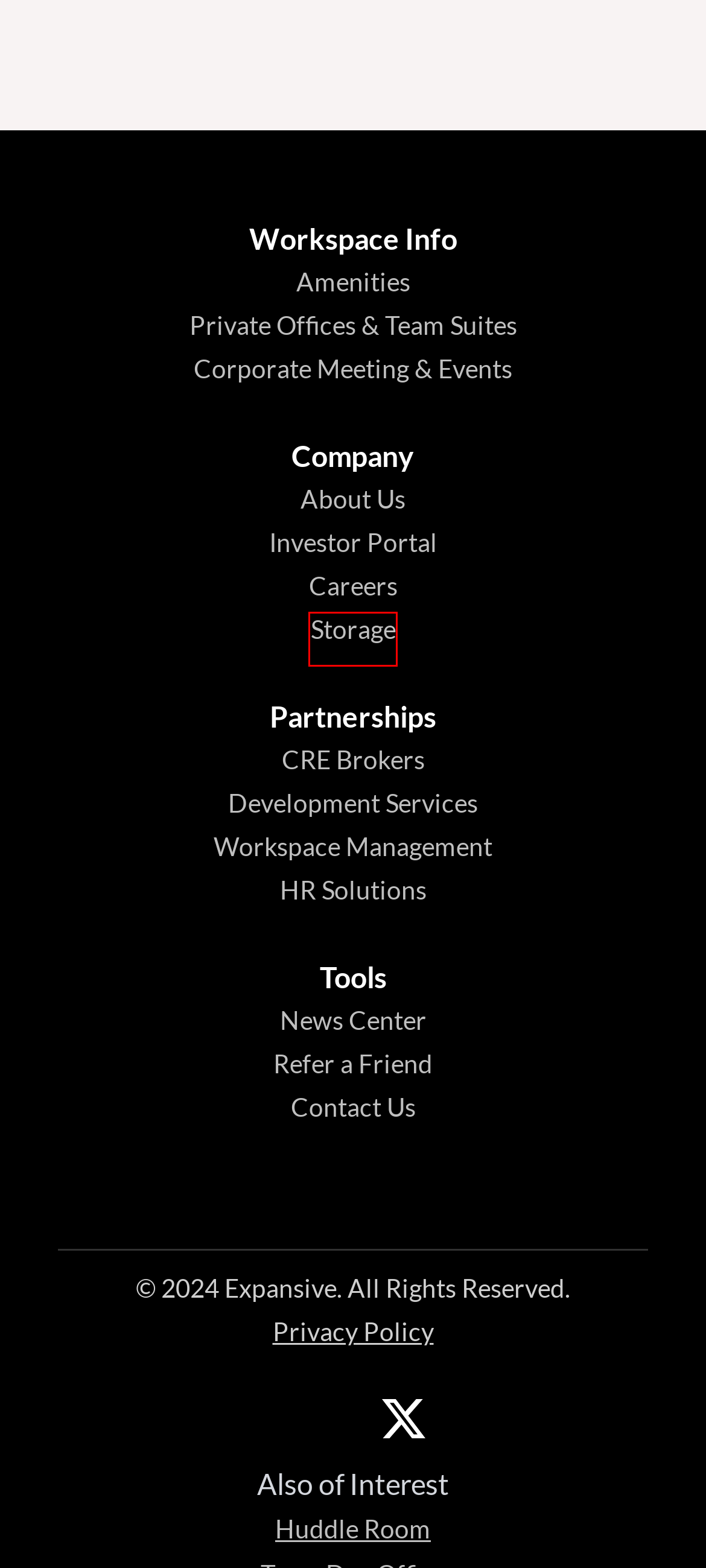Given a screenshot of a webpage with a red bounding box, please pick the webpage description that best fits the new webpage after clicking the element inside the bounding box. Here are the candidates:
A. Amenities | Expansive
B. Privacy Policy | Expansive
C. Refer a Friend | Expansive
D. For Landlords | Expansive
E. Huddle Room | Expansive
F. Careers | Expansive
G. Storage | Expansive
H. Contact | Expansive

G